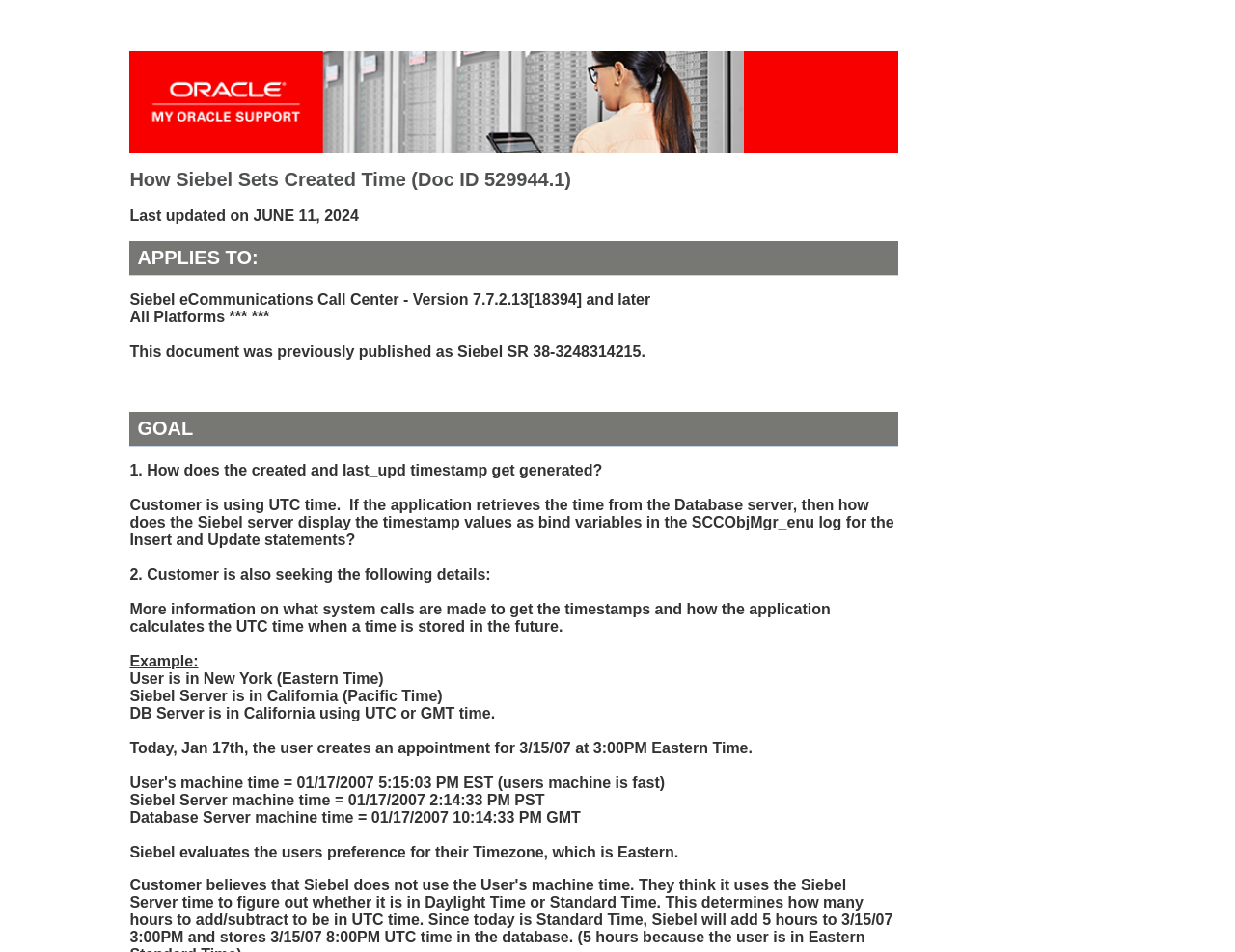Summarize the webpage with intricate details.

This webpage is about "How Siebel Sets Created Time" and appears to be a technical document or knowledge base article. At the top, there is a banner with the title "My Oracle Support" and an image. Below the banner, the main title "How Siebel Sets Created Time (Doc ID 529944.1)" is displayed, along with the last updated date "JUNE 11, 2024".

The content is divided into sections, with headings such as "APPLIES TO:", "GOAL", and others. The "APPLIES TO:" section lists the relevant software and platform, which is "Siebel eCommunications Call Center - Version 7.7.2.13[18394] and later" on "All Platforms".

The "GOAL" section explains that the document aims to answer questions about how Siebel sets created time and last updated timestamps. The text is divided into paragraphs, with numbered questions and detailed explanations. The first question is about how the created and last updated timestamps are generated, and the document provides a scenario where a customer is using UTC time and wants to know how the Siebel server displays timestamp values.

The document then provides more details on system calls and calculations for UTC time, along with an example scenario involving a user in New York, a Siebel server in California, and a database server in California using UTC time. The example explains how the user creates an appointment and how the Siebel server and database server handle the timestamp values.